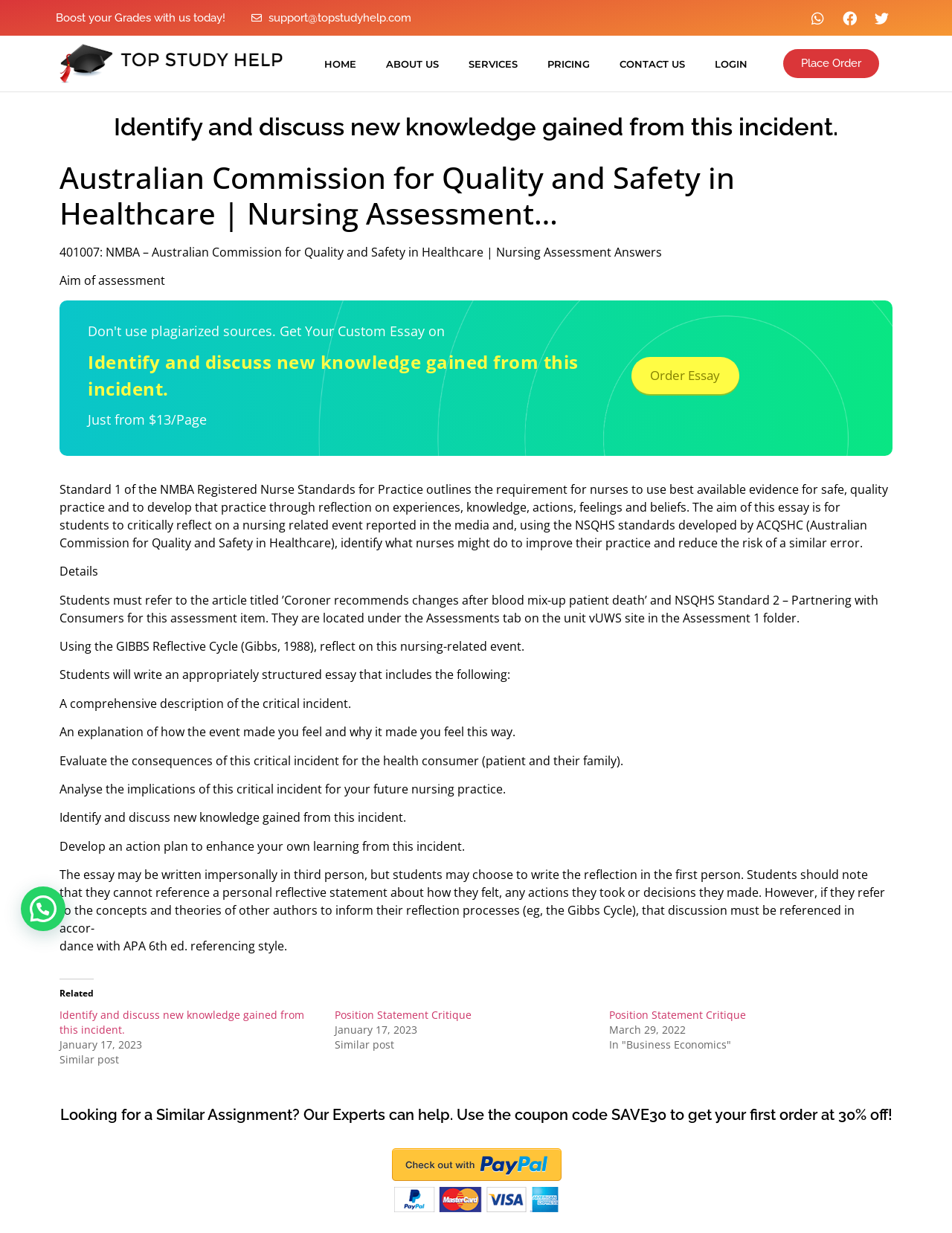Determine the bounding box coordinates for the element that should be clicked to follow this instruction: "Click on the 'CONTACT US' link". The coordinates should be given as four float numbers between 0 and 1, in the format [left, top, right, bottom].

[0.635, 0.038, 0.735, 0.065]